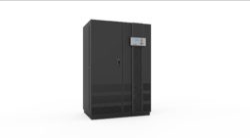Use a single word or phrase to answer the question: 
What is the primary function of the UPS system?

Provide backup power